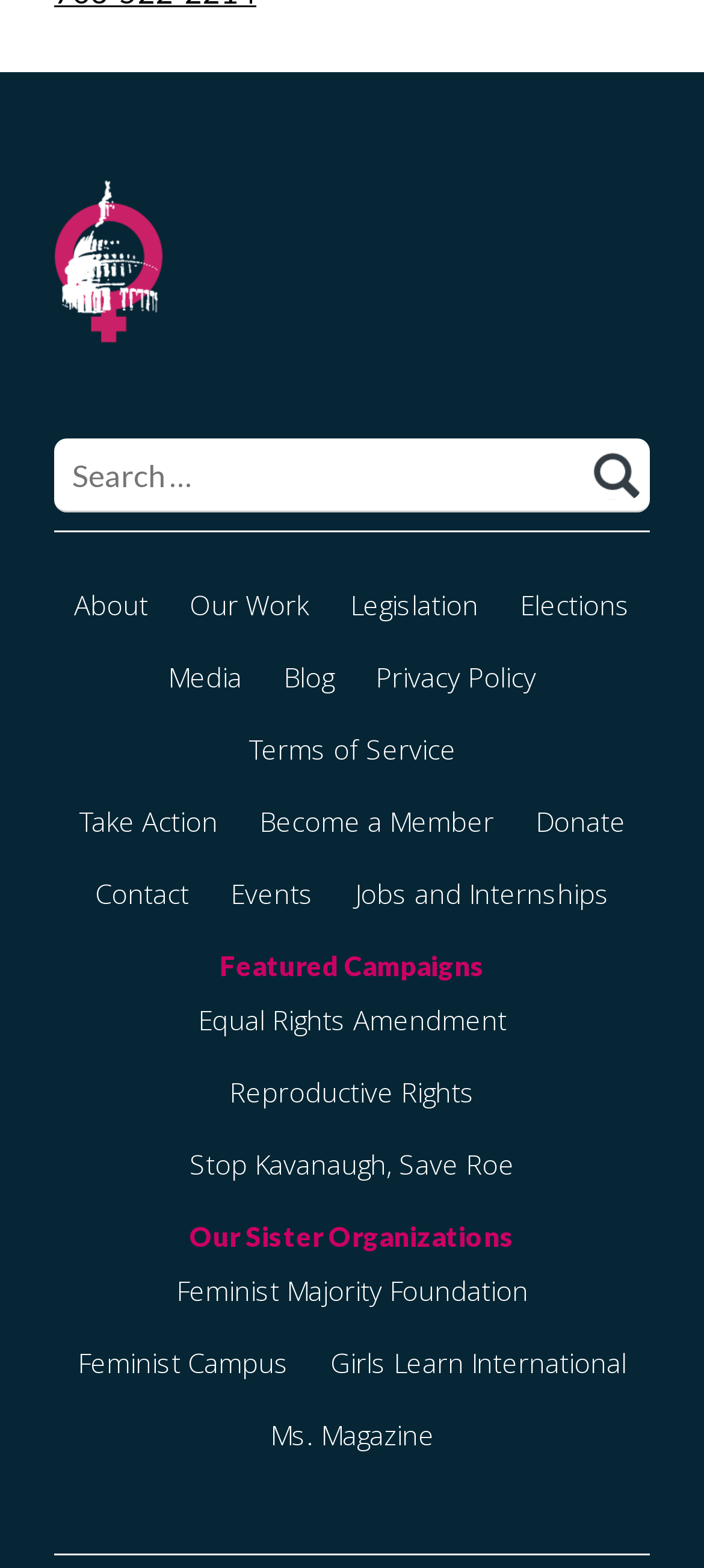Determine the bounding box of the UI element mentioned here: "parent_node: Search for: value="Search"". The coordinates must be in the format [left, top, right, bottom] with values ranging from 0 to 1.

[0.844, 0.289, 0.91, 0.319]